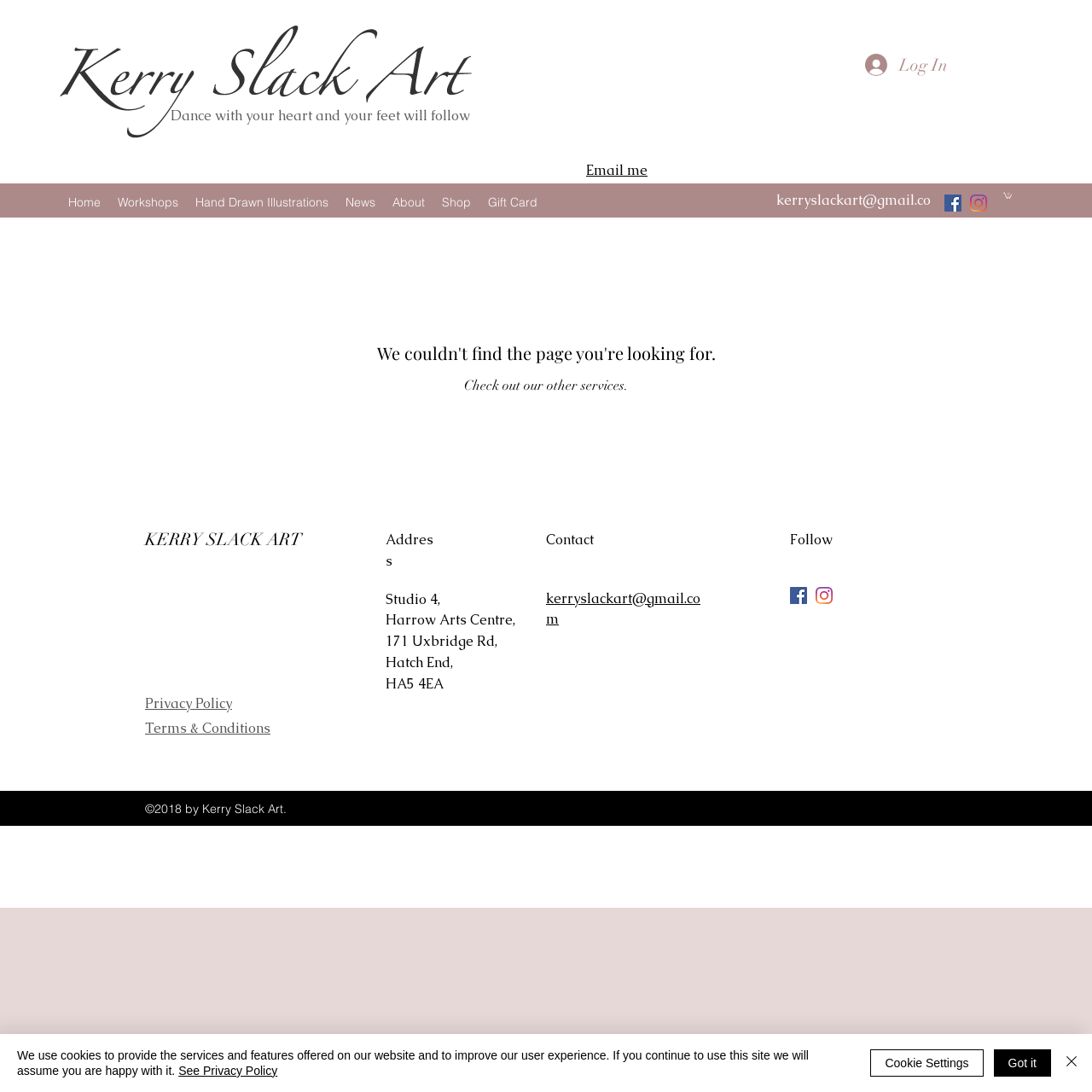How many social media links are there?
Give a detailed explanation using the information visible in the image.

I counted the number of social media links by looking at the list elements with the text 'Social Bar' in the webpage. There are two lists, one with two links and another with two links, making a total of four social media links.